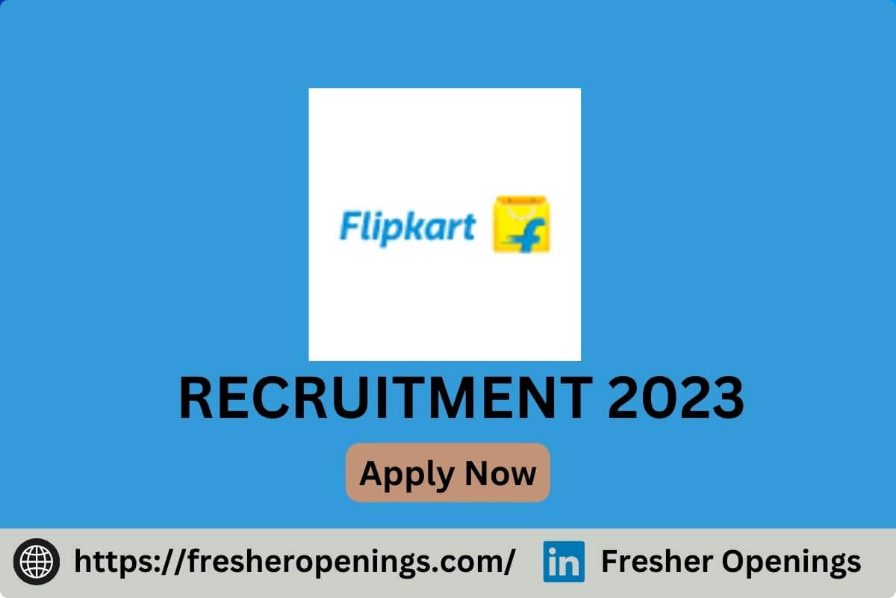Offer a detailed explanation of the image and its components.

The image showcases a promotional graphic for Flipkart's recruitment drive for 2023. Dominating the design is the iconic Flipkart logo displayed prominently in the center, featuring the brand's signature colors. Below the logo, the bold text "RECRUITMENT 2023" captures attention, inviting recent graduates and job seekers to engage. A call-to-action button reading "Apply Now" is positioned beneath, encouraging immediate applications. In the lower section, there is a web address, "https://fresheropenings.com/", alongside a LinkedIn icon, suggesting a pathway for further connection and information regarding available positions with Flipkart. The background is a vibrant blue, enhancing the visual appeal and urgency of the recruitment message.